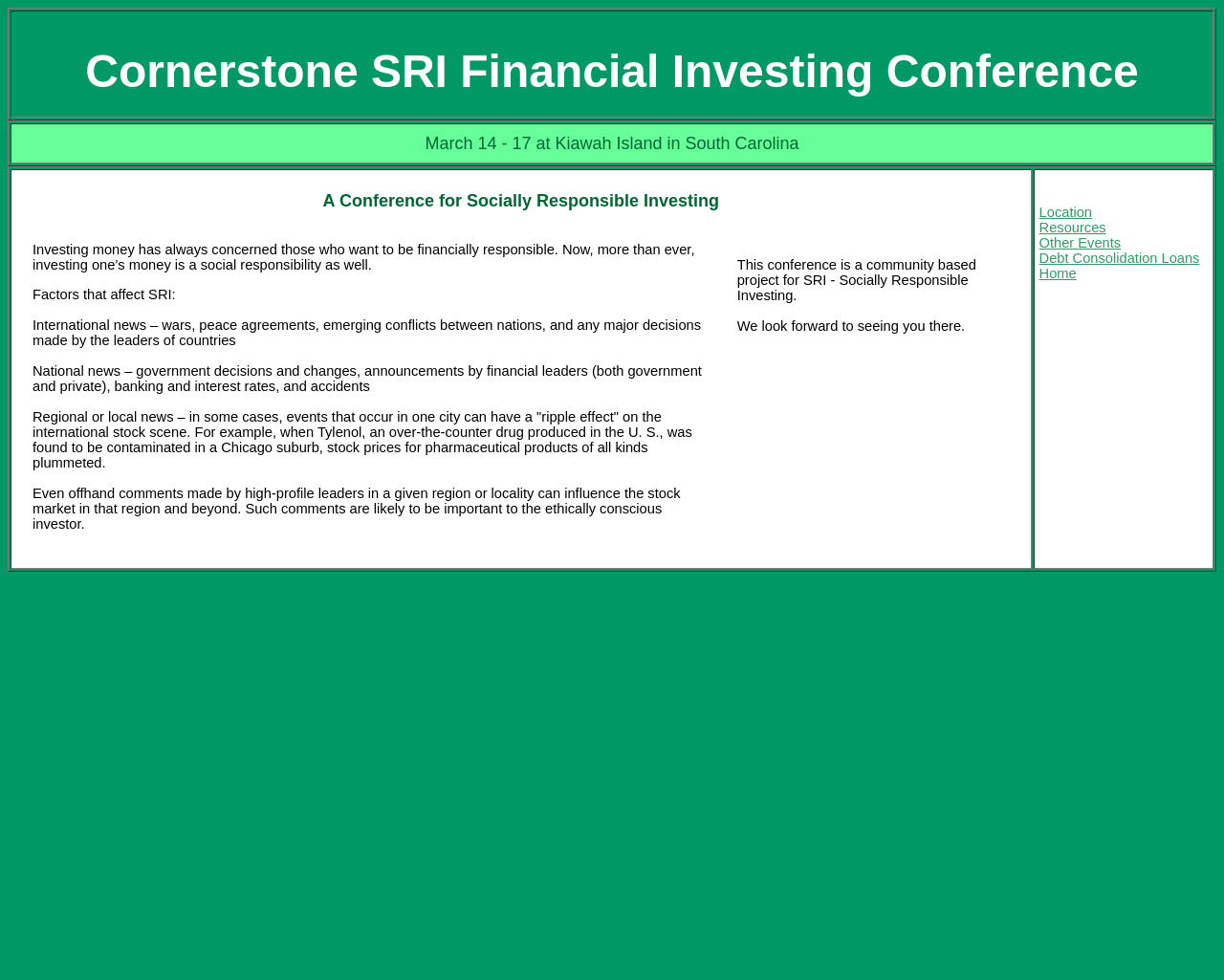What is the date of the Cornerstone SRI Financial Investing Conference?
Ensure your answer is thorough and detailed.

The date of the conference can be found in the second table cell, which states 'March 14 - 17 at Kiawah Island in South Carolina'.